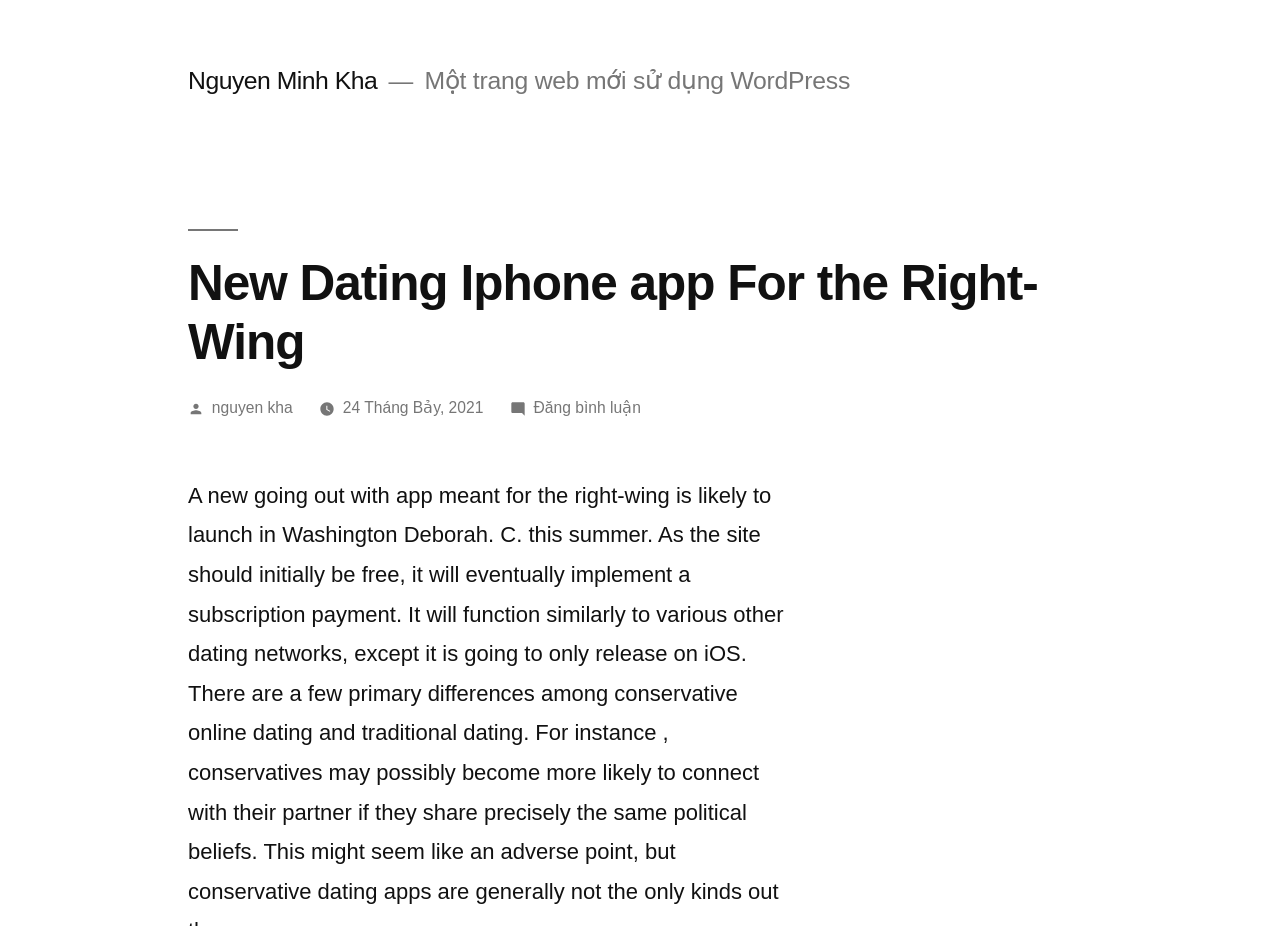Identify and provide the text content of the webpage's primary headline.

New Dating Iphone app For the Right-Wing